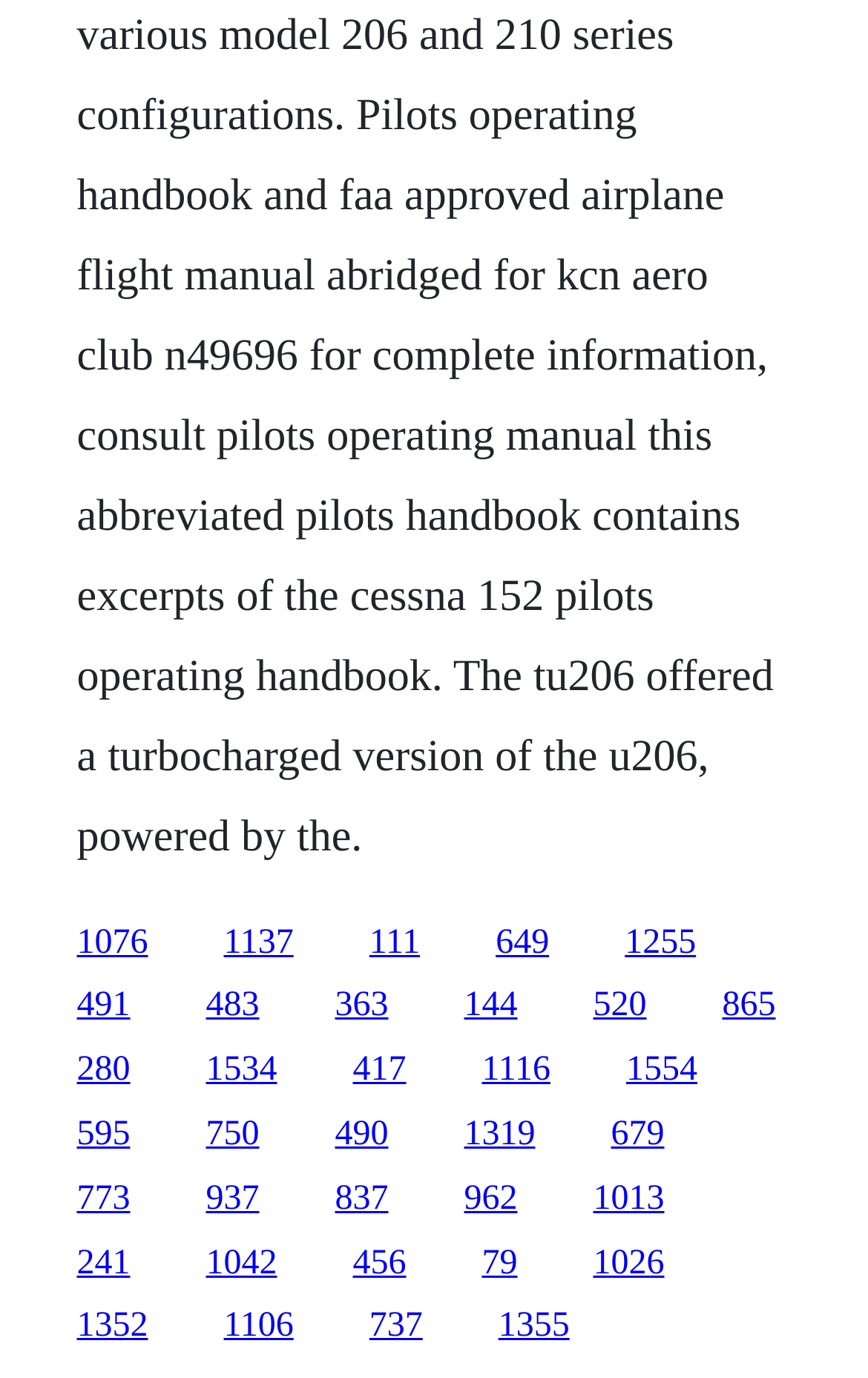Utilize the information from the image to answer the question in detail:
Are the links grouped into sections?

There is no clear pattern or grouping of the links based on their y-coordinates or bounding box coordinates, suggesting that they are not organized into distinct sections.